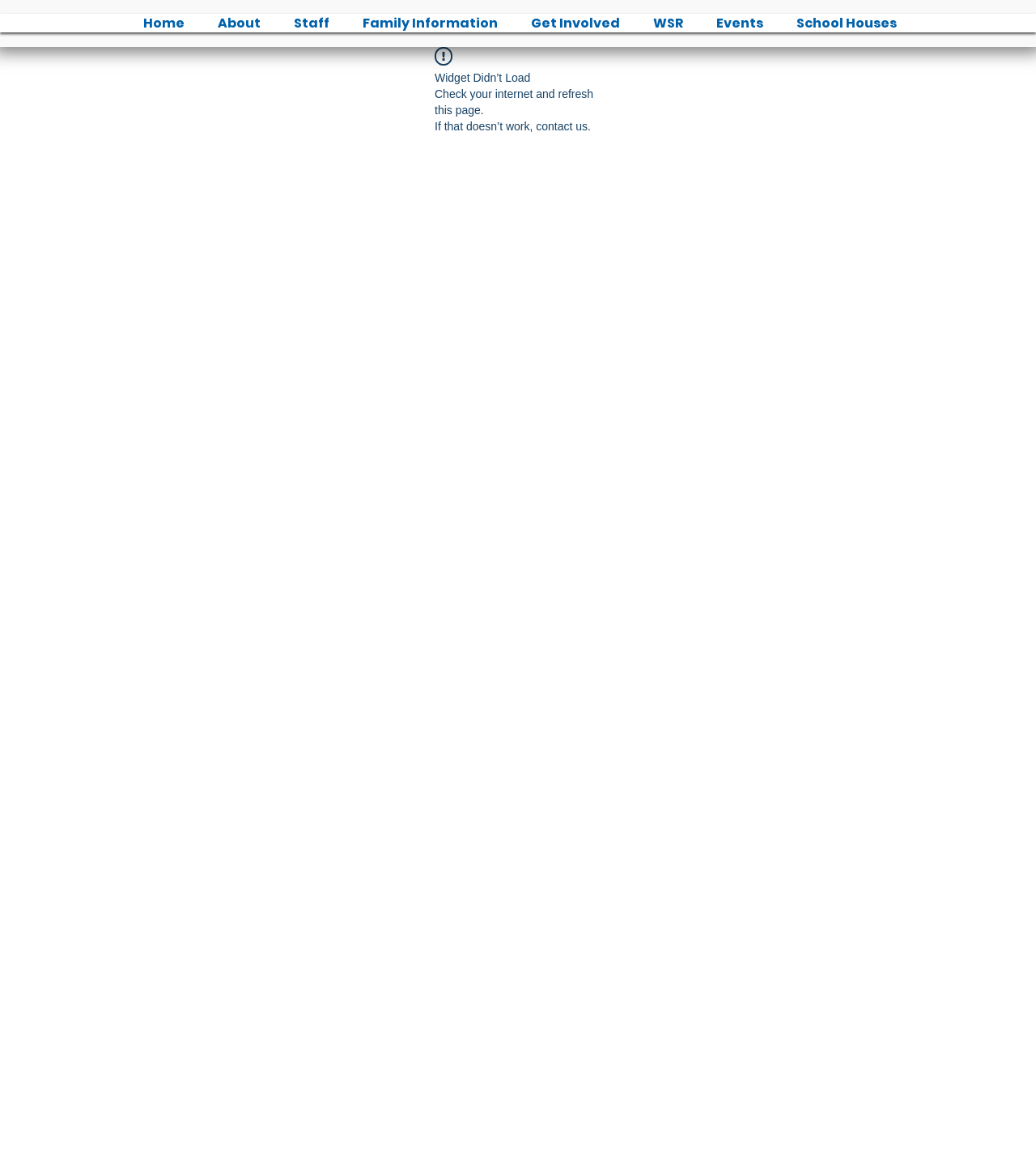Locate the bounding box of the UI element defined by this description: "Staff". The coordinates should be given as four float numbers between 0 and 1, formatted as [left, top, right, bottom].

[0.27, 0.005, 0.332, 0.034]